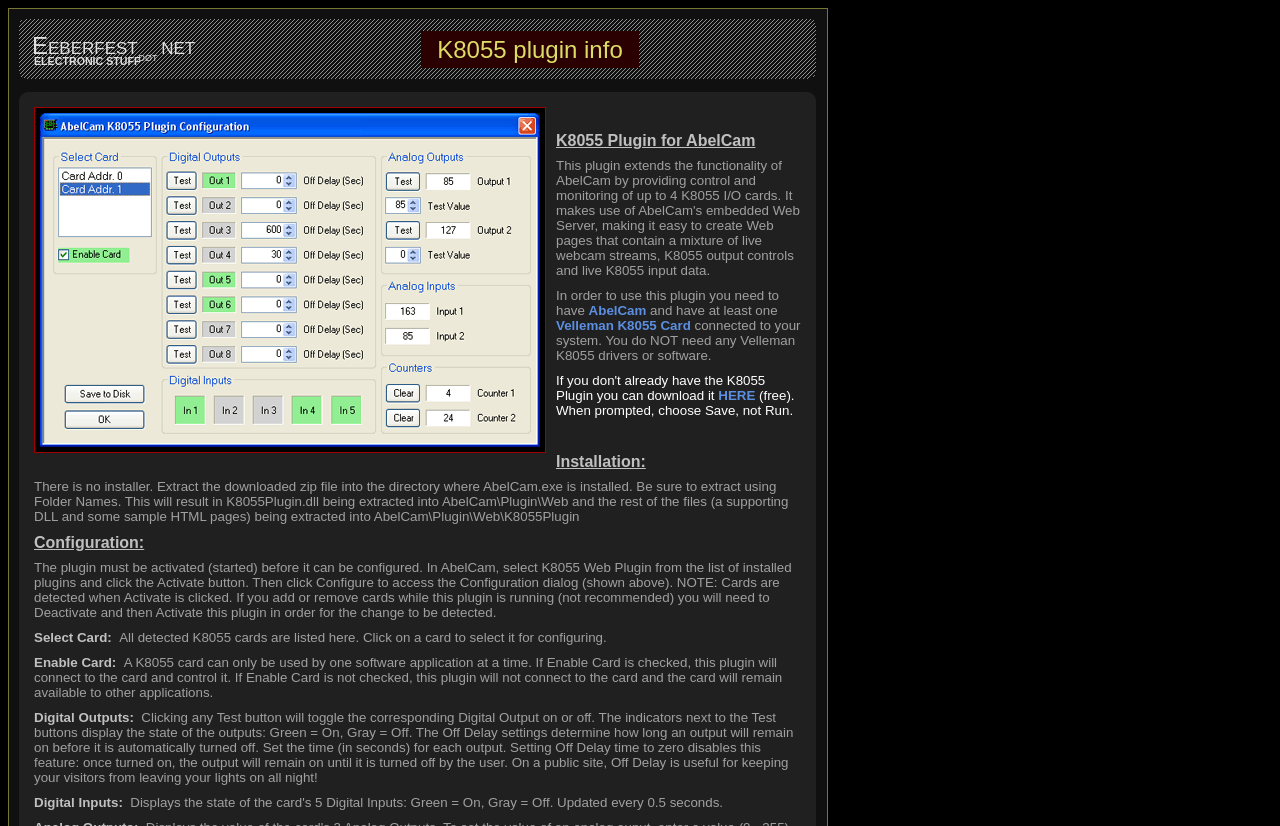What is the plugin required for?
Based on the image, provide a one-word or brief-phrase response.

AbelCam